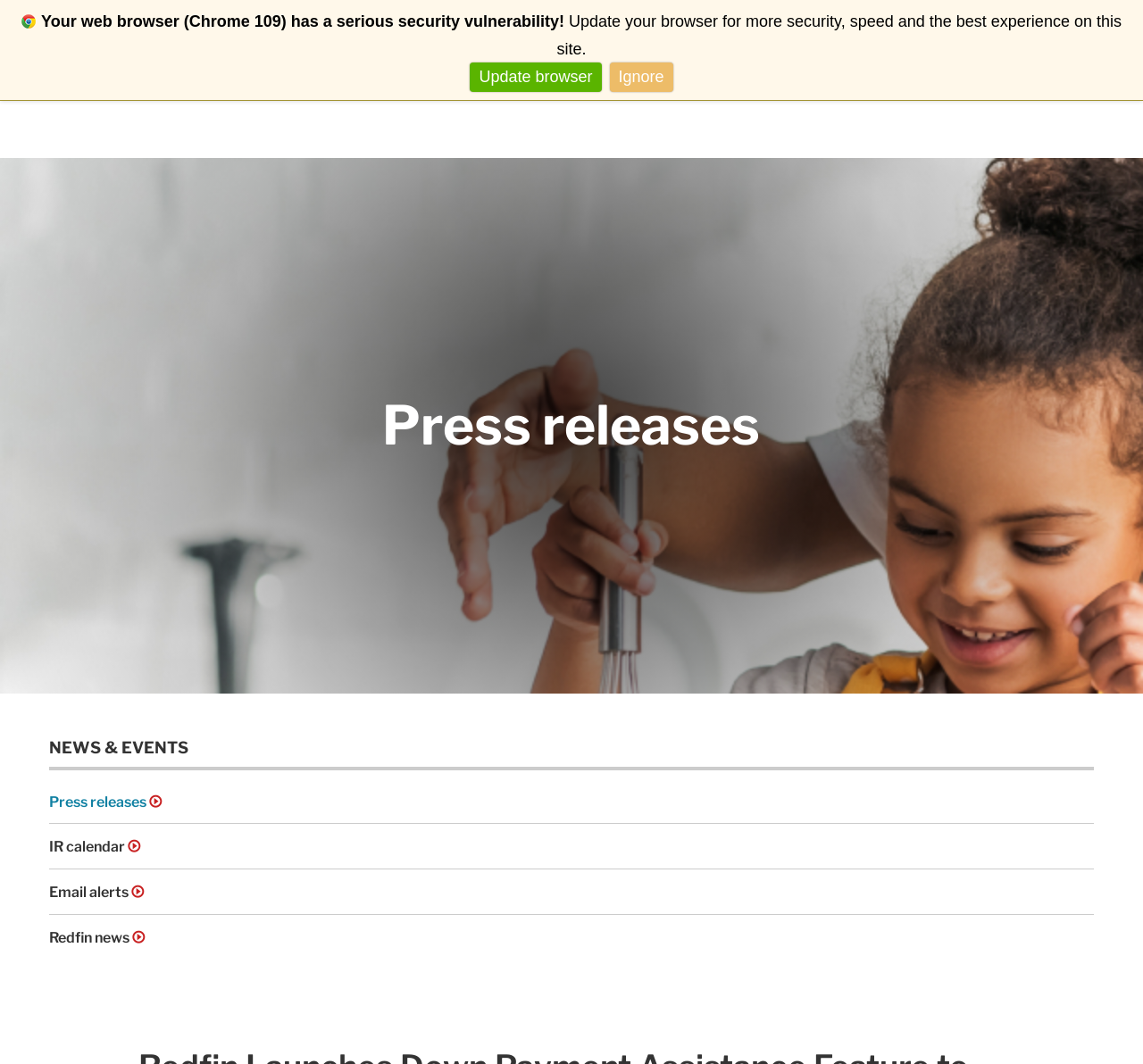What is the name of the corporation?
Provide an in-depth and detailed explanation in response to the question.

The name of the corporation can be found in the top-left corner of the webpage, where the logo and the company name are displayed.